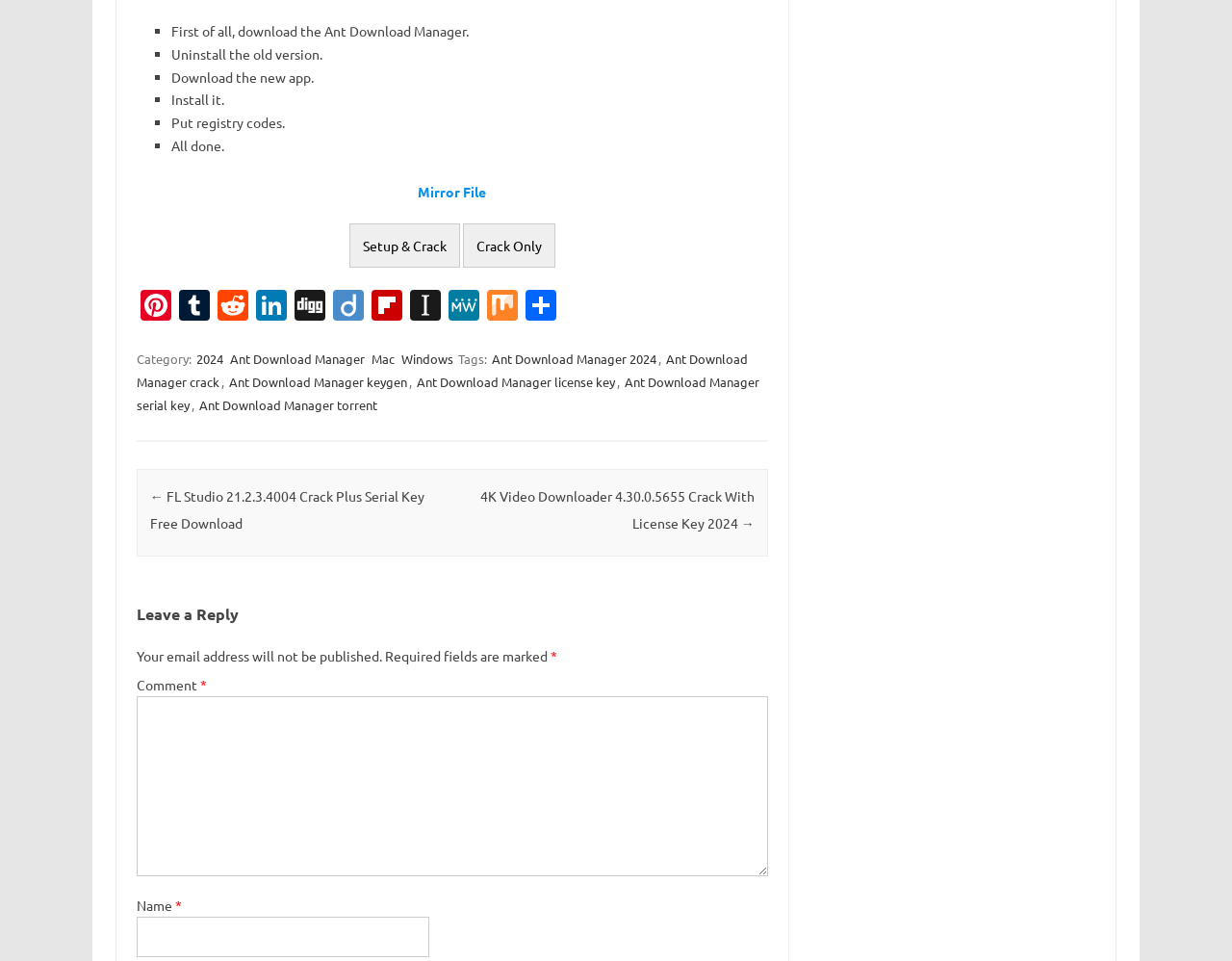Using the given description, provide the bounding box coordinates formatted as (top-left x, top-left y, bottom-right x, bottom-right y), with all values being floating point numbers between 0 and 1. Description: Ant Download Manager crack

[0.111, 0.363, 0.607, 0.408]